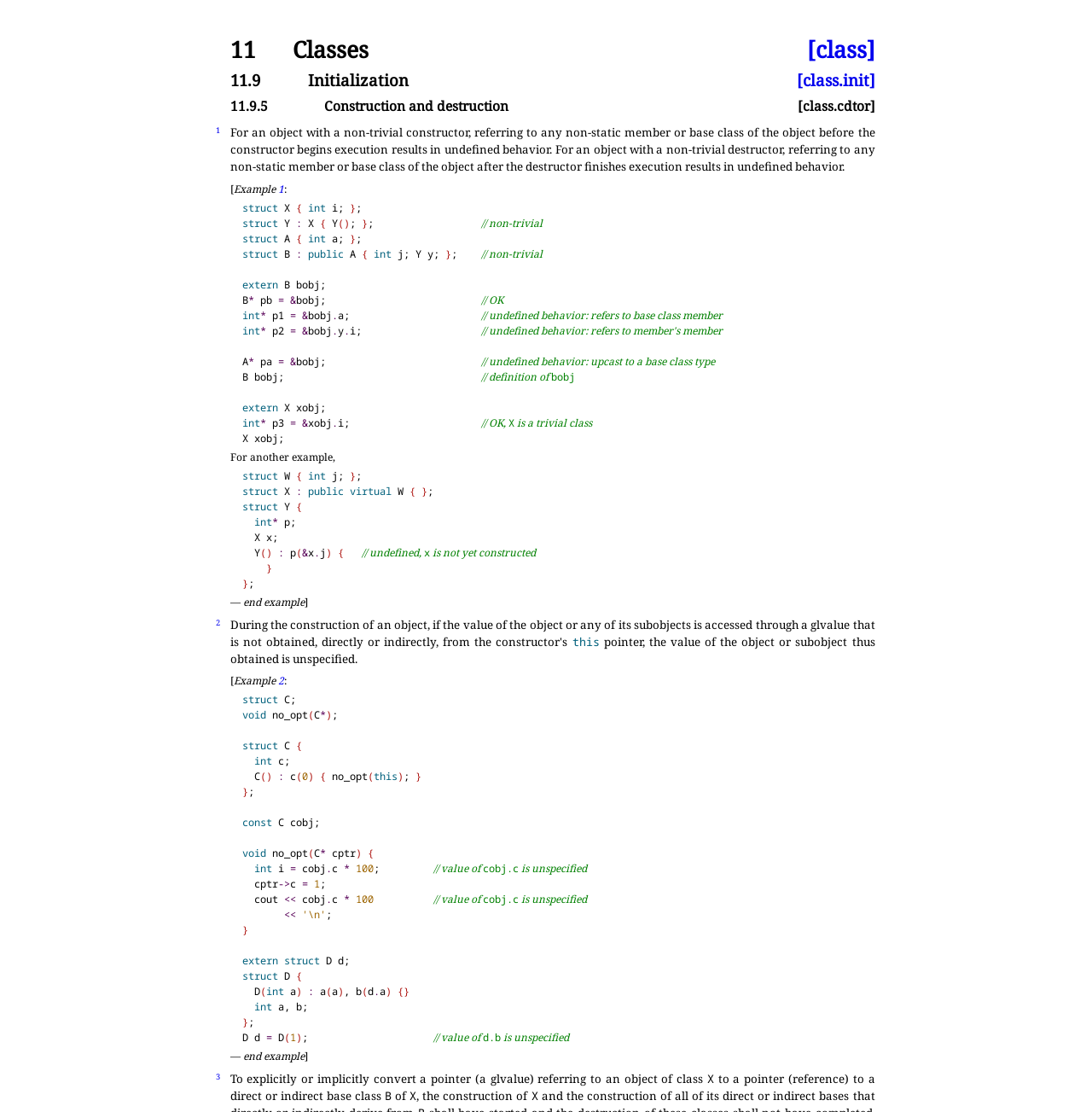Is the destructor of struct A trivial or non-trivial?
Please use the visual content to give a single word or phrase answer.

non-trivial